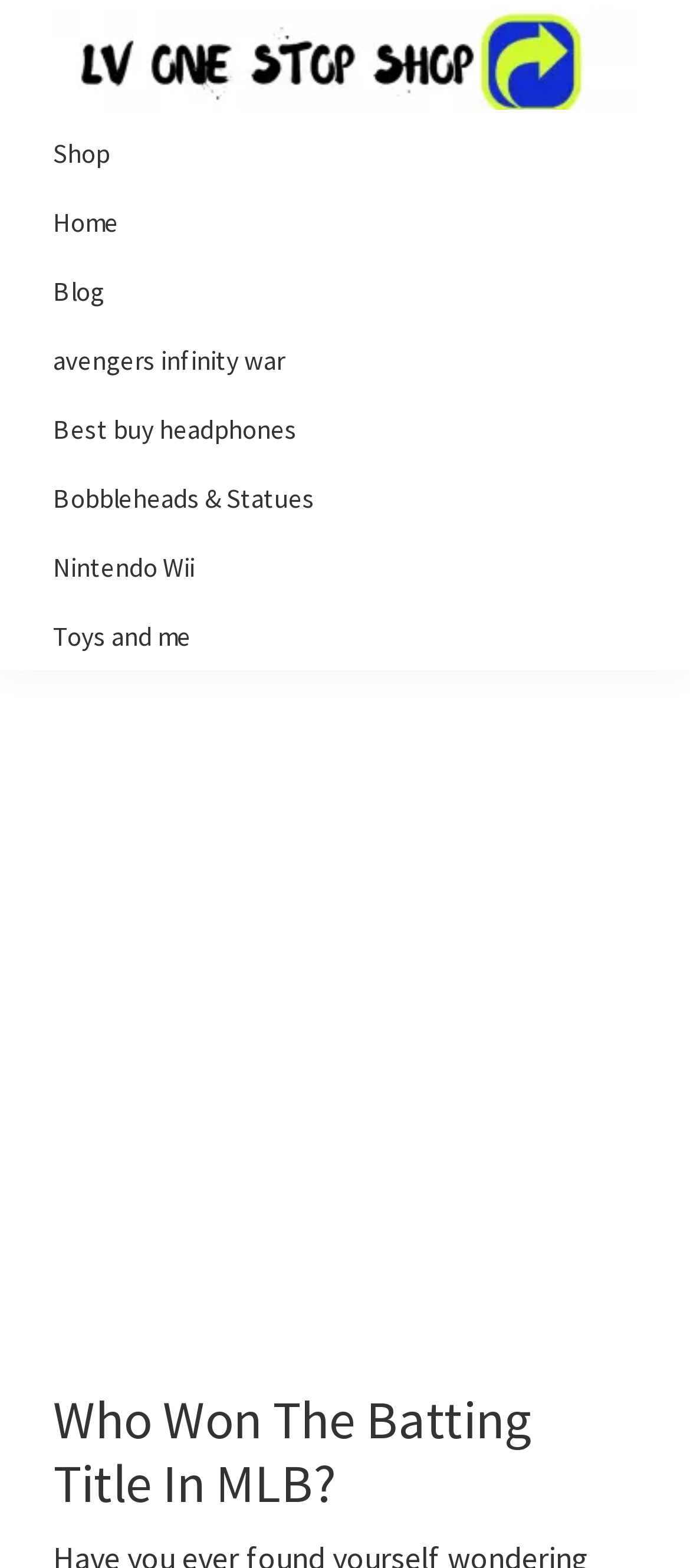Determine the bounding box of the UI component based on this description: "parent_node: Lv One Stop Shop". The bounding box coordinates should be four float values between 0 and 1, i.e., [left, top, right, bottom].

[0.077, 0.009, 0.923, 0.035]